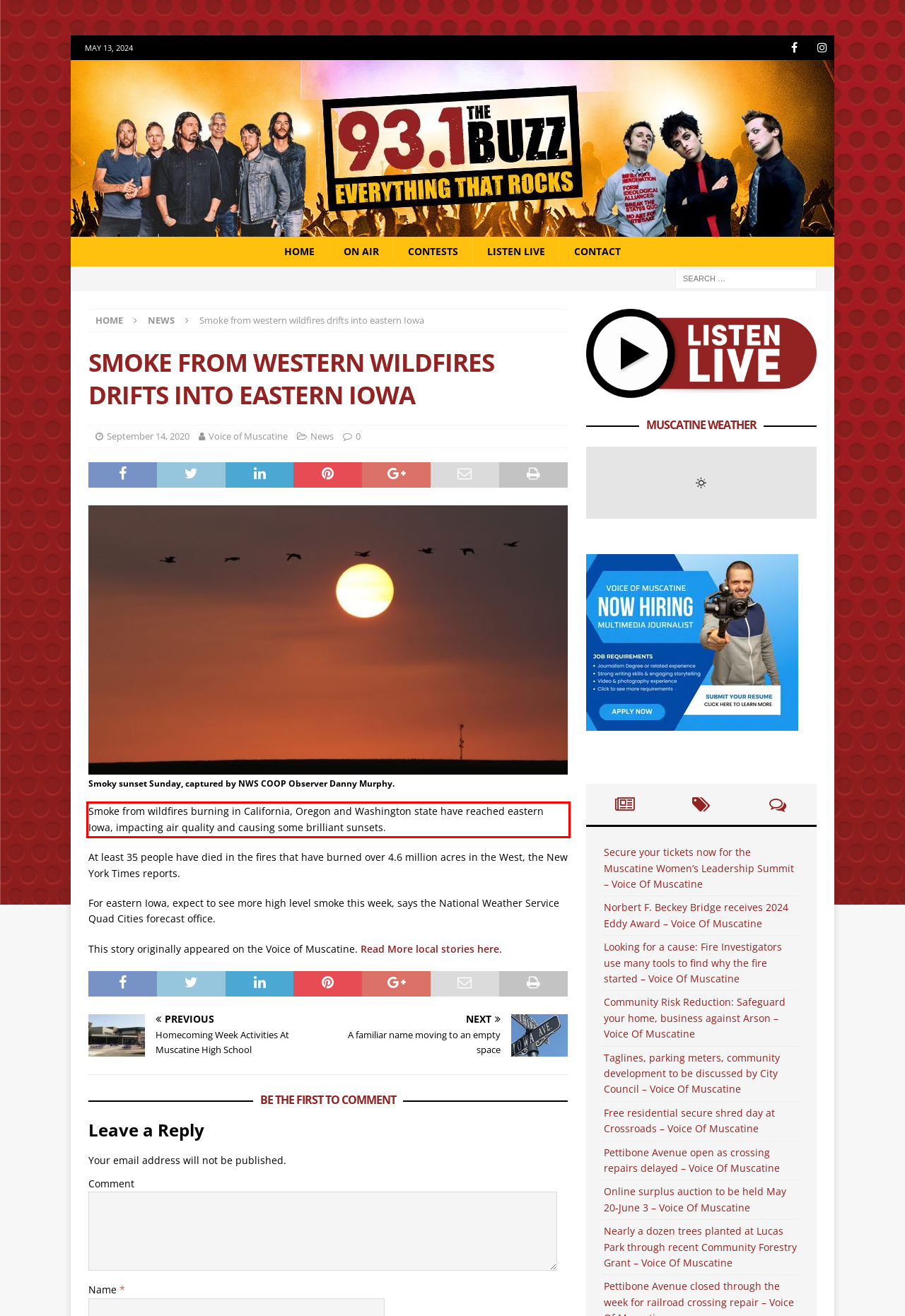Please identify the text within the red rectangular bounding box in the provided webpage screenshot.

Smoke from wildfires burning in California, Oregon and Washington state have reached eastern Iowa, impacting air quality and causing some brilliant sunsets.